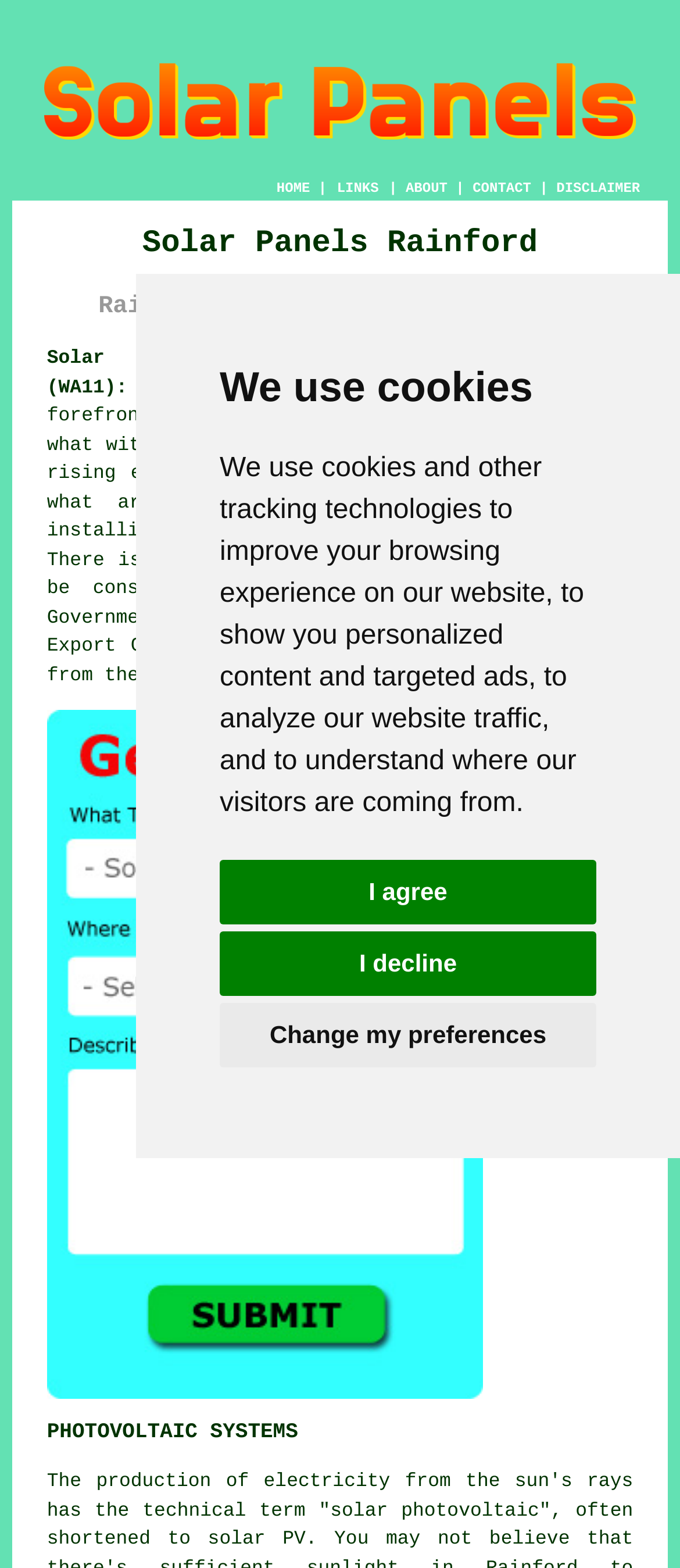Identify the bounding box coordinates of the specific part of the webpage to click to complete this instruction: "Click HOME".

[0.407, 0.115, 0.456, 0.125]